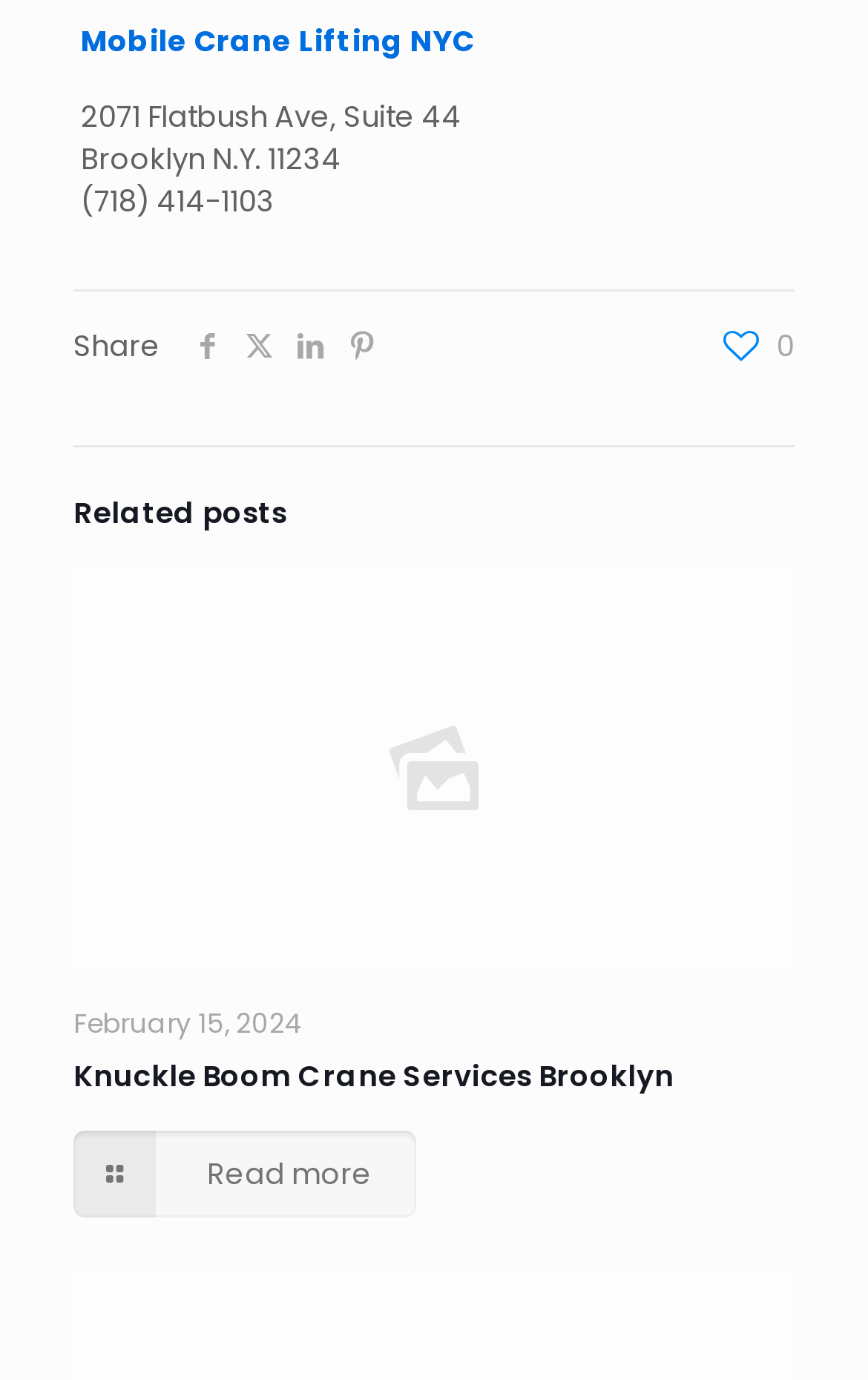Determine the coordinates of the bounding box that should be clicked to complete the instruction: "Read more about Knuckle Boom Crane Services Brooklyn". The coordinates should be represented by four float numbers between 0 and 1: [left, top, right, bottom].

[0.085, 0.819, 0.479, 0.882]